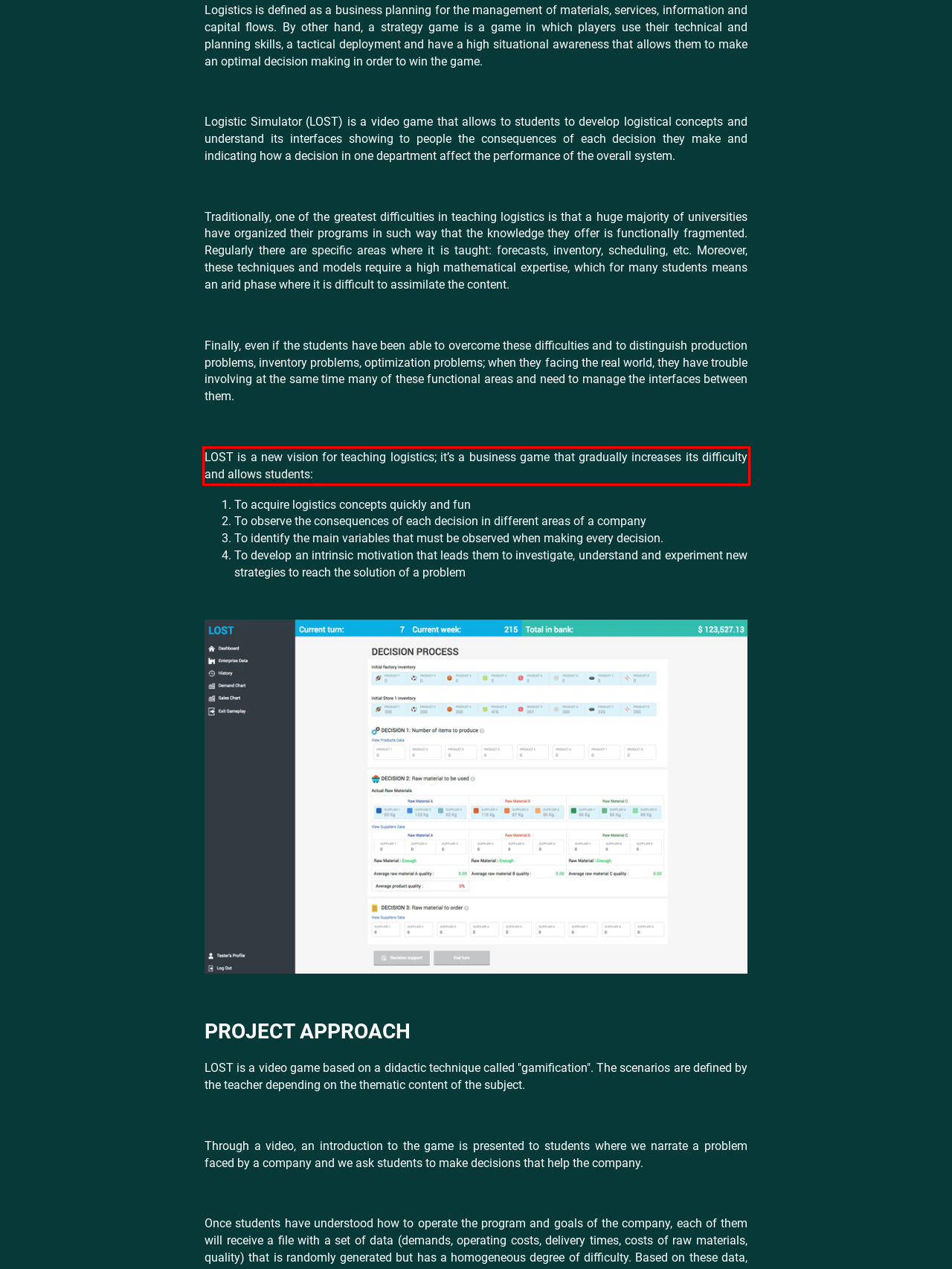You are given a screenshot of a webpage with a UI element highlighted by a red bounding box. Please perform OCR on the text content within this red bounding box.

LOST is a new vision for teaching logistics; it’s a business game that gradually increases its difficulty and allows students: